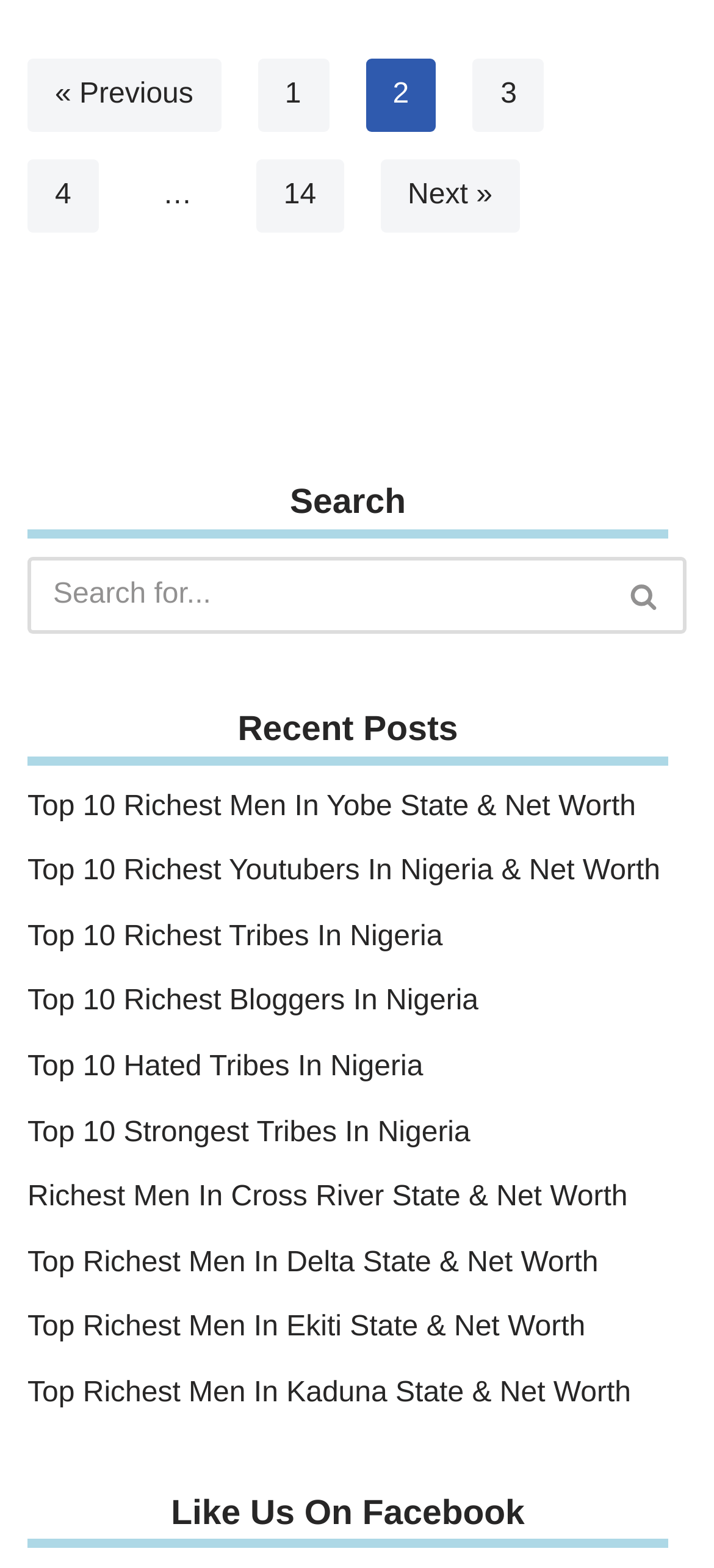From the element description parent_node: Search for... aria-label="Search", predict the bounding box coordinates of the UI element. The coordinates must be specified in the format (top-left x, top-left y, bottom-right x, bottom-right y) and should be within the 0 to 1 range.

[0.846, 0.355, 0.962, 0.404]